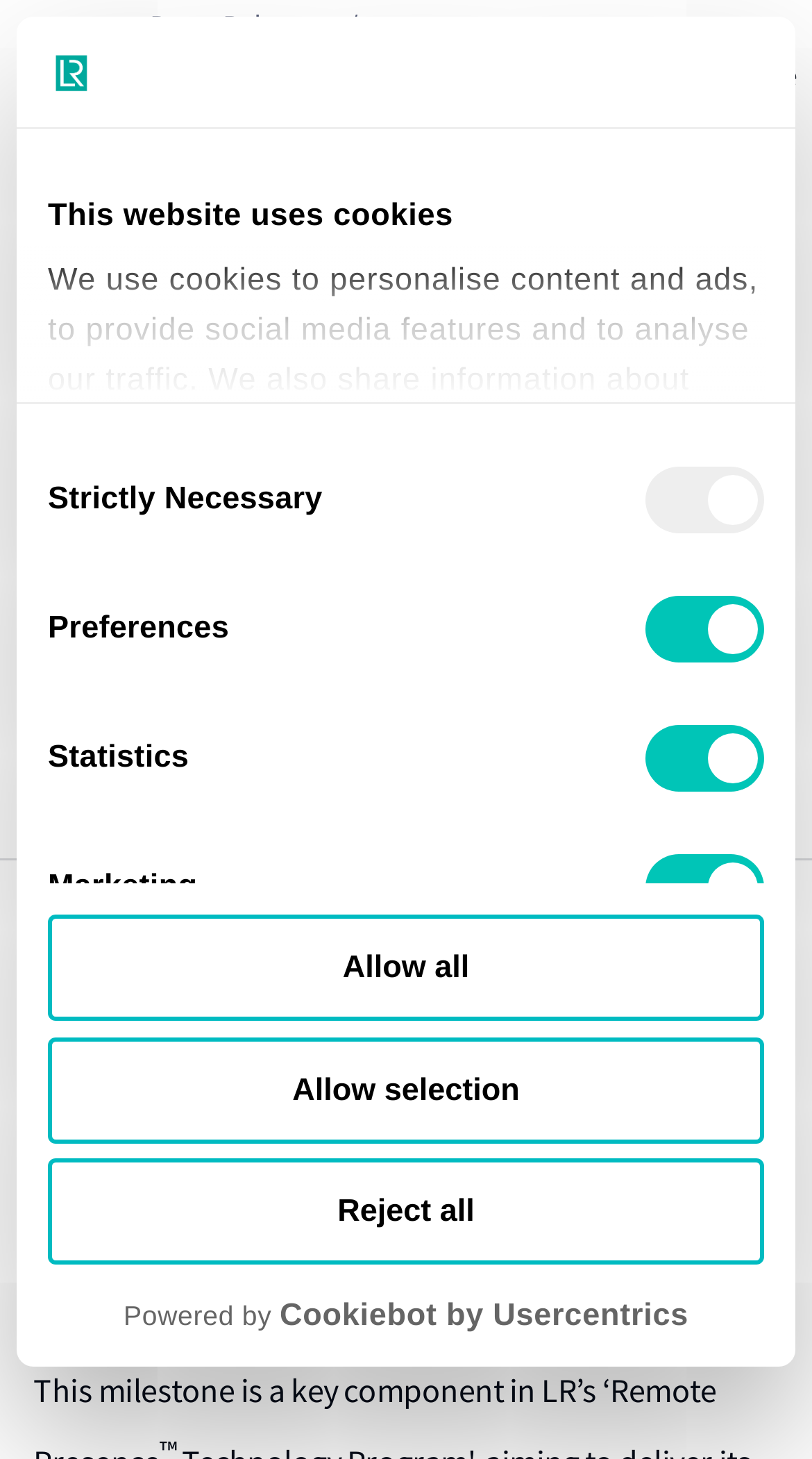Provide a short answer using a single word or phrase for the following question: 
What is the name of the platform mentioned in the article?

Airobotics